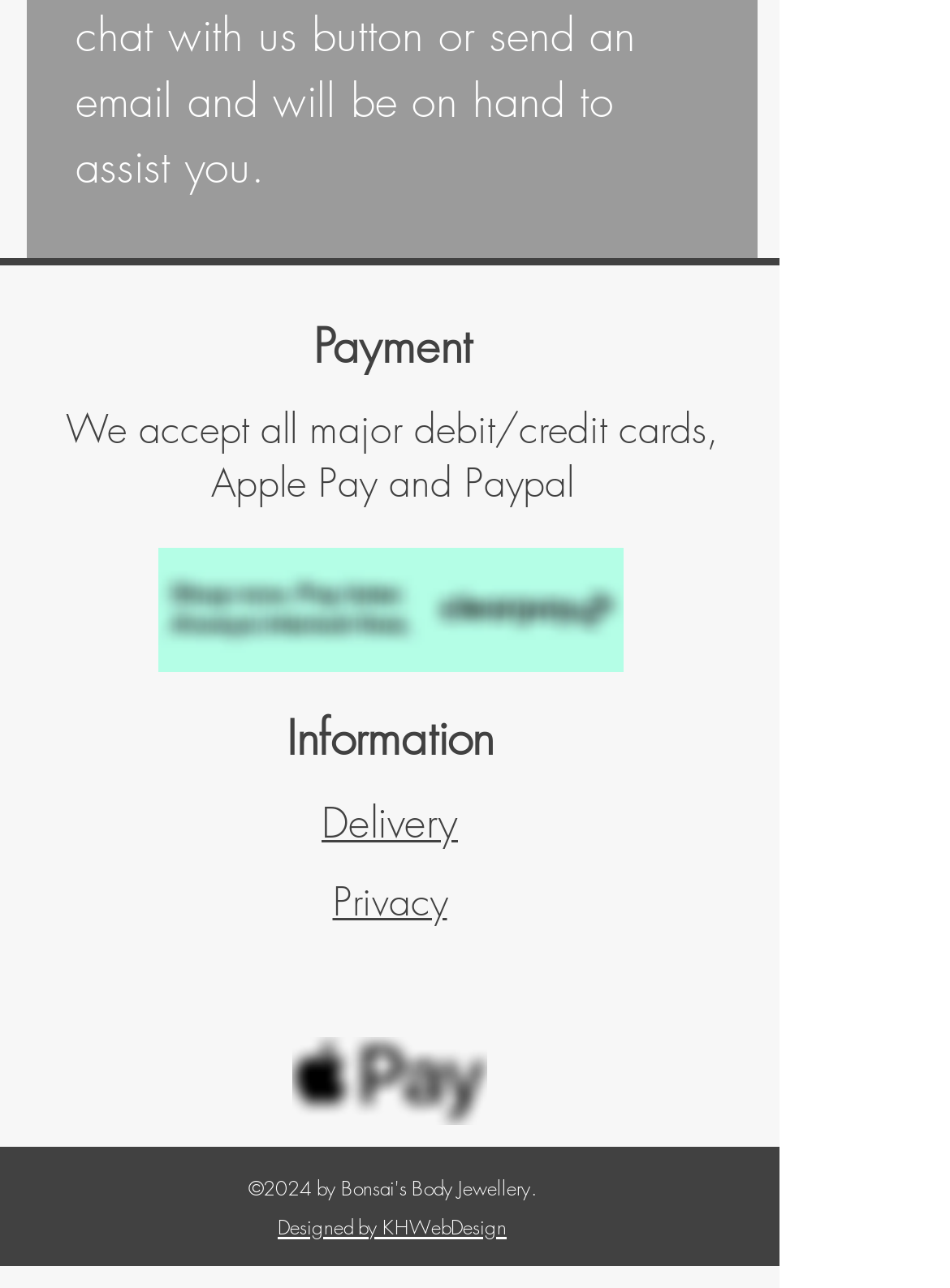What payment methods are accepted?
Using the image, answer in one word or phrase.

Debit/credit cards, Apple Pay, and Paypal